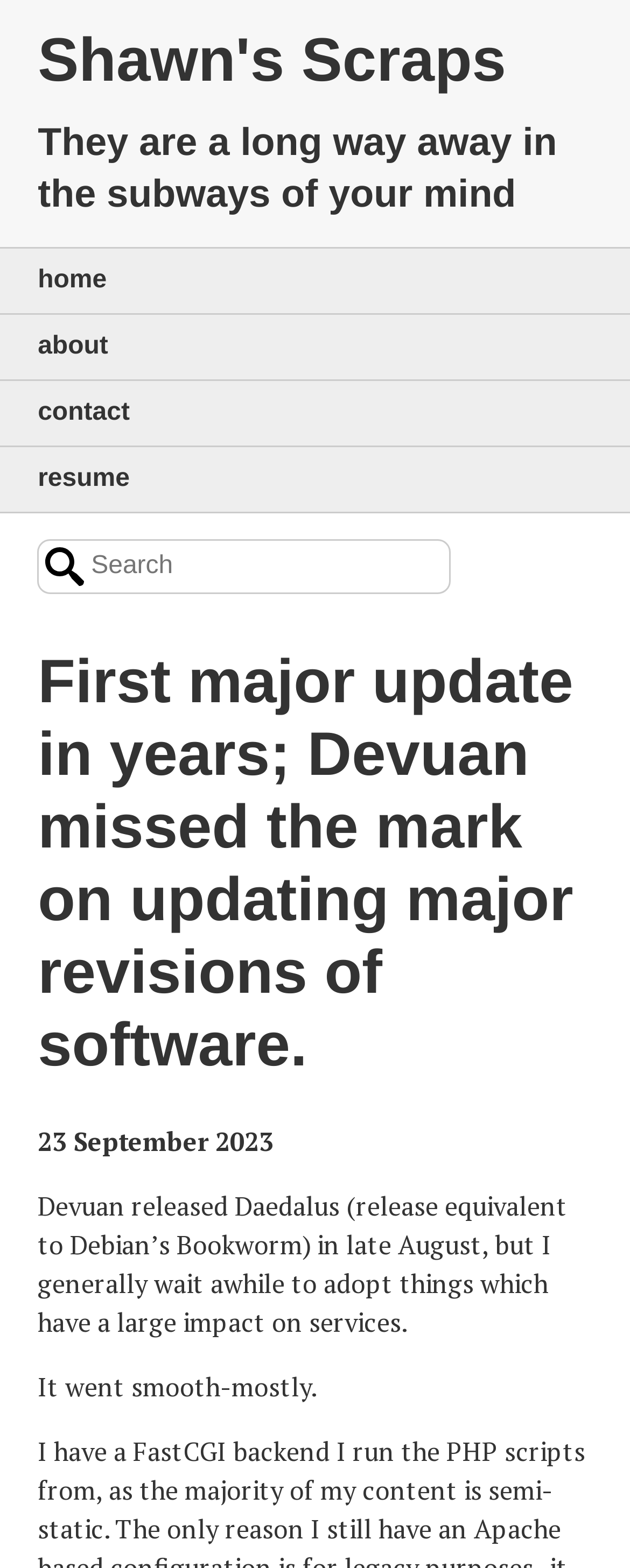Answer succinctly with a single word or phrase:
How many navigation links are there?

4